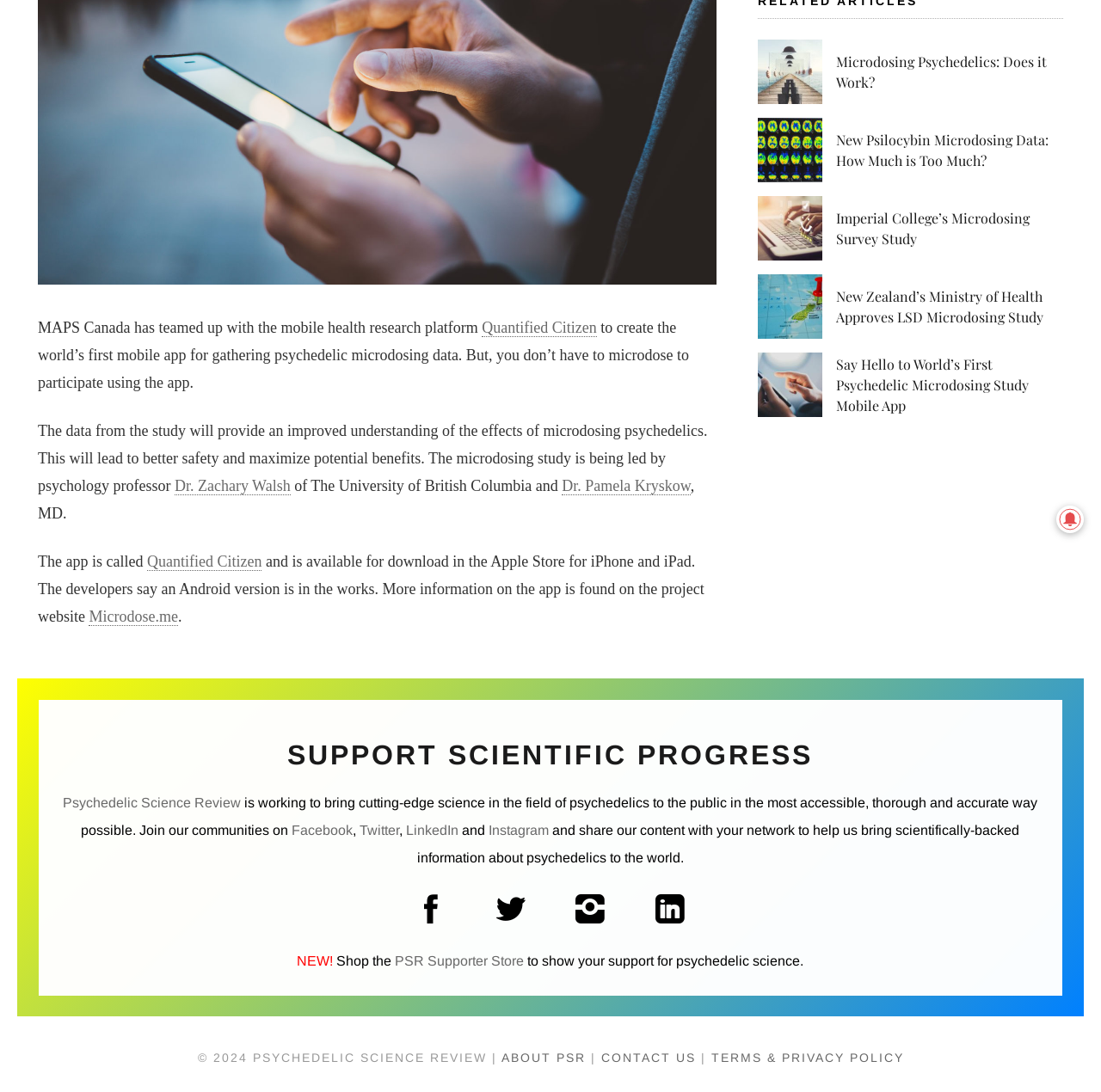Identify the bounding box for the UI element described as: "Terms & Privacy Policy". Ensure the coordinates are four float numbers between 0 and 1, formatted as [left, top, right, bottom].

[0.646, 0.963, 0.821, 0.975]